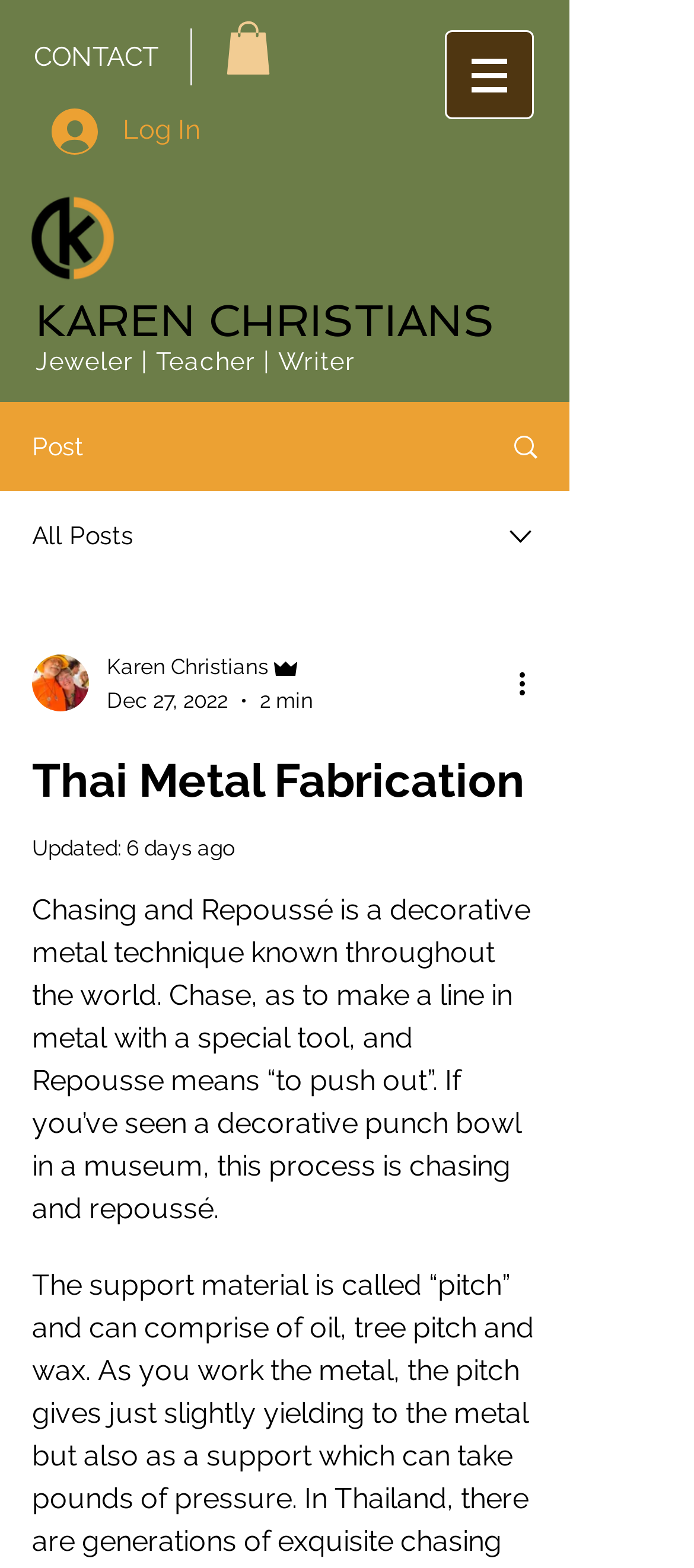What is the type of the decorative metal technique mentioned?
Please look at the screenshot and answer using one word or phrase.

Chasing and Repoussé